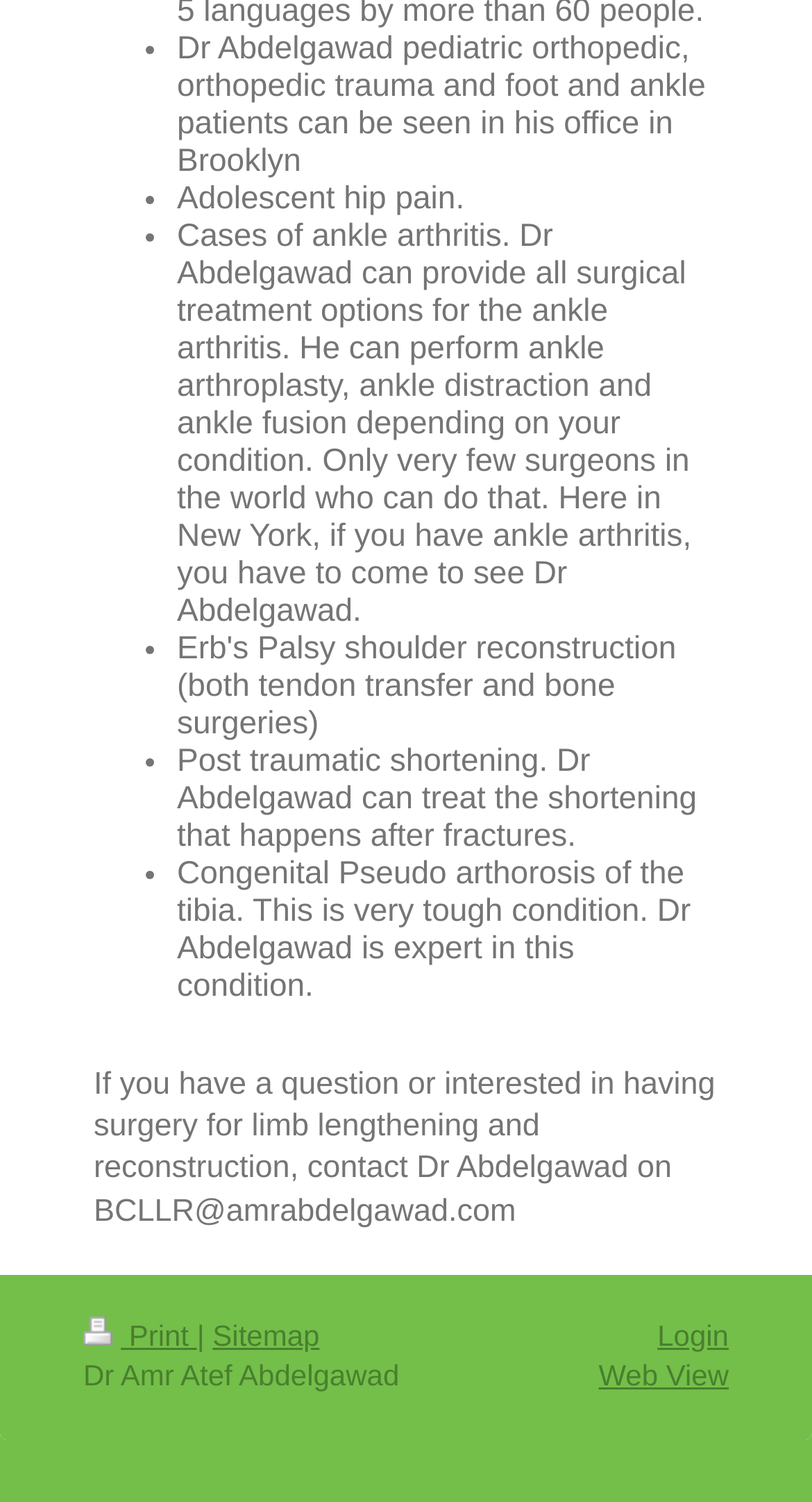Using the description: "Login", identify the bounding box of the corresponding UI element in the screenshot.

[0.81, 0.878, 0.897, 0.9]